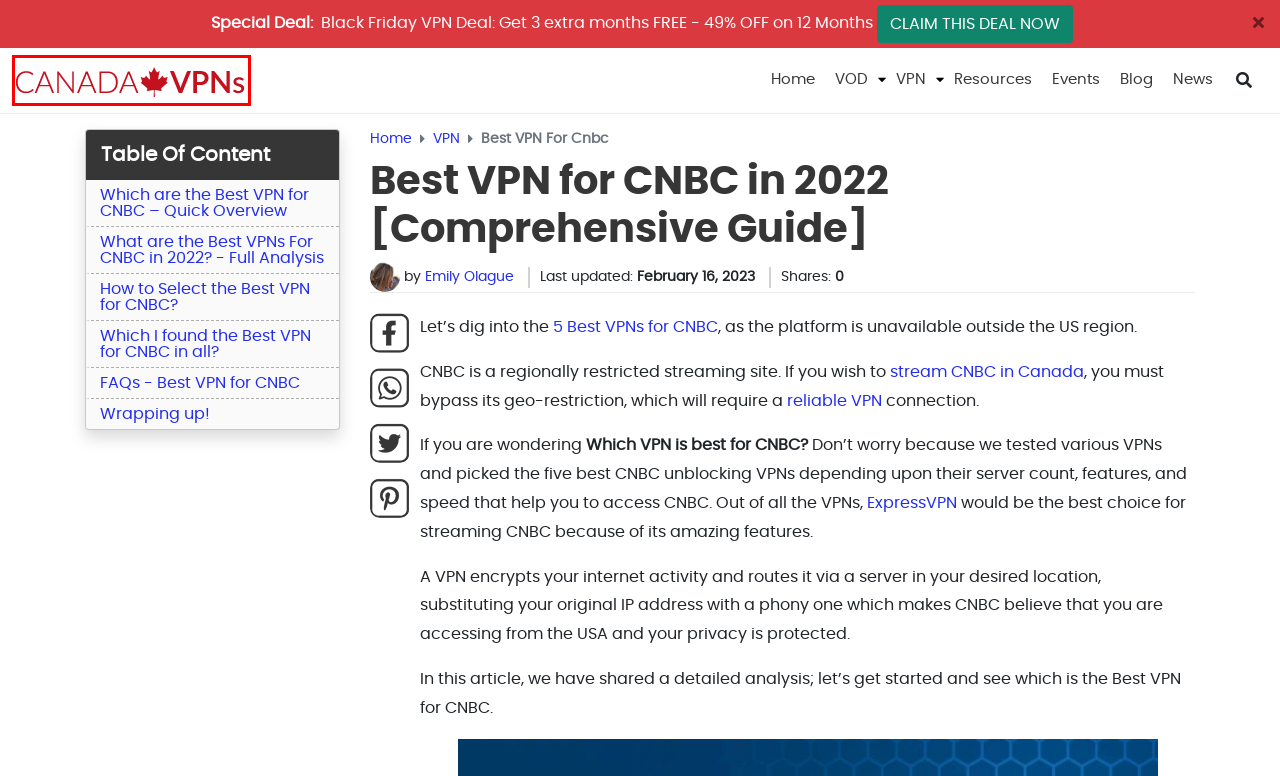Analyze the screenshot of a webpage featuring a red rectangle around an element. Pick the description that best fits the new webpage after interacting with the element inside the red bounding box. Here are the candidates:
A. Resources - Helpful Blogs for Canadian users
B. Events - updates on latest Sports events and Shows
C. News Archives - Canada VPNs
D. VPN Providers
E. Emily Olague, Author at Canada VPNs
F. Best VPN Canada 2024 – Guaranteed Online Protection
G. Streaming Channels and Videos on Demand (VOD)
H. Blog - Information about Cyber security and online privacy

F